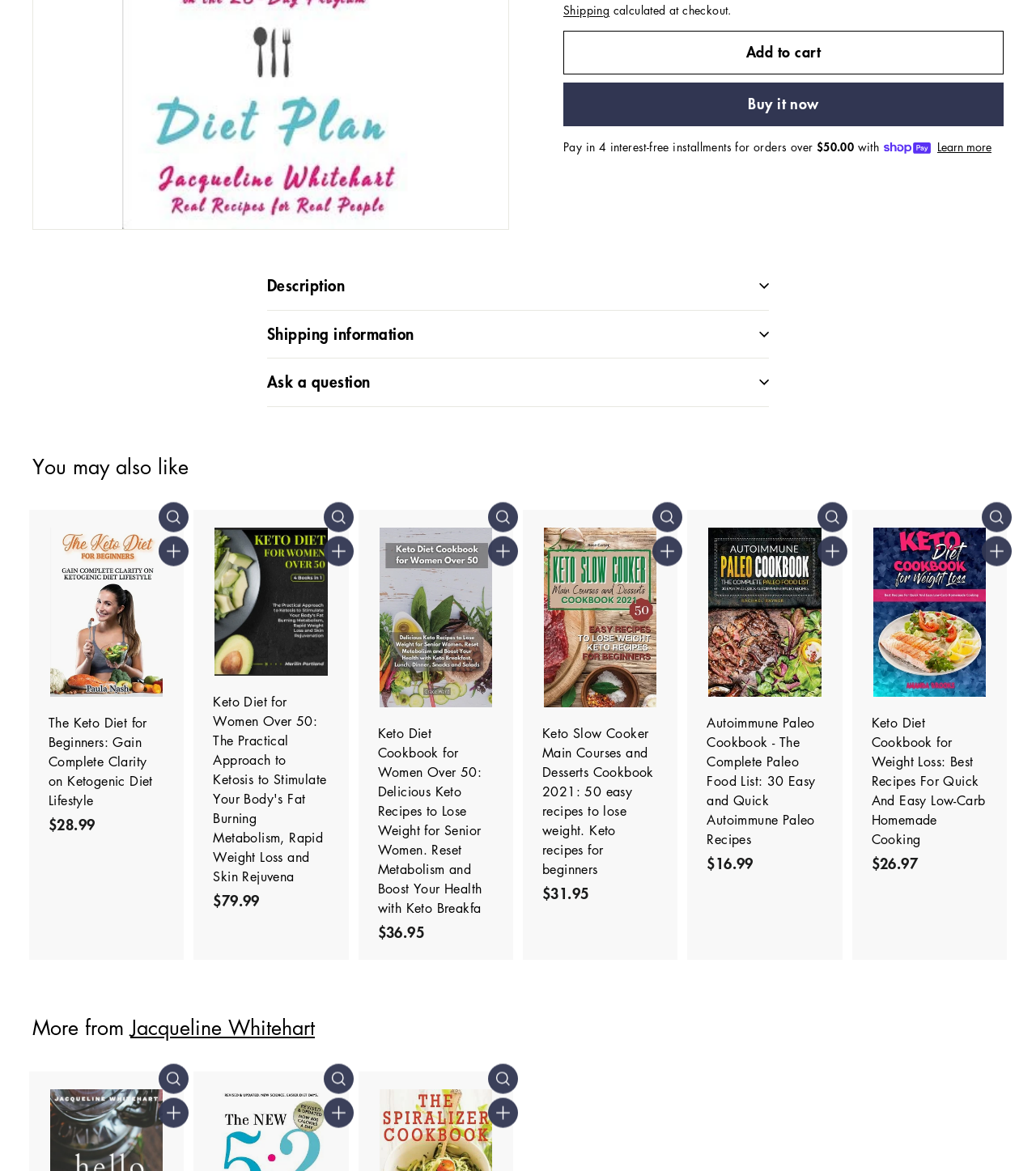Predict the bounding box for the UI component with the following description: "Jacqueline Whitehart".

[0.126, 0.865, 0.304, 0.889]